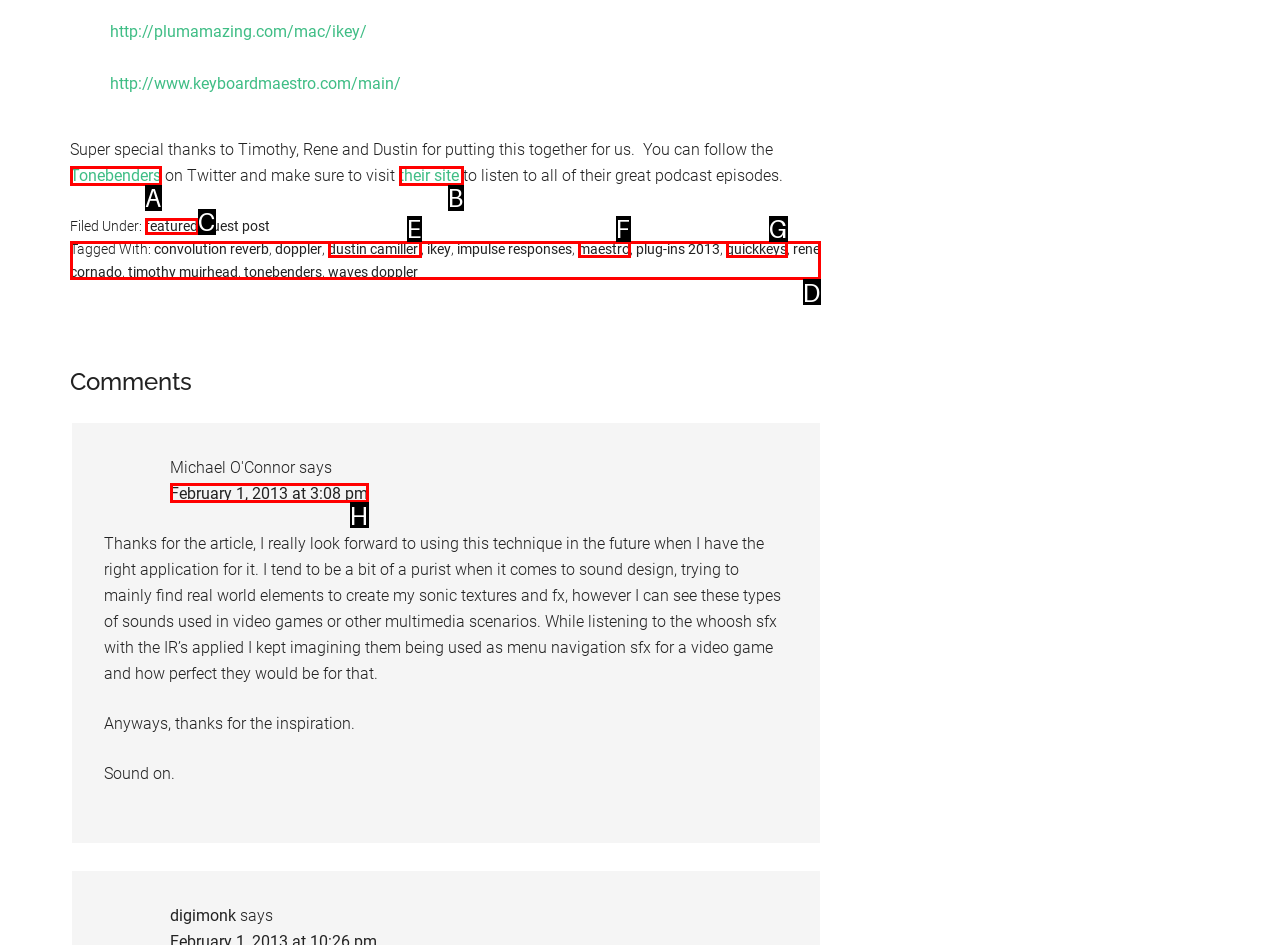Specify the letter of the UI element that should be clicked to achieve the following: Save the '6th Grade Math | Spring (Semester 2)' class
Provide the corresponding letter from the choices given.

None